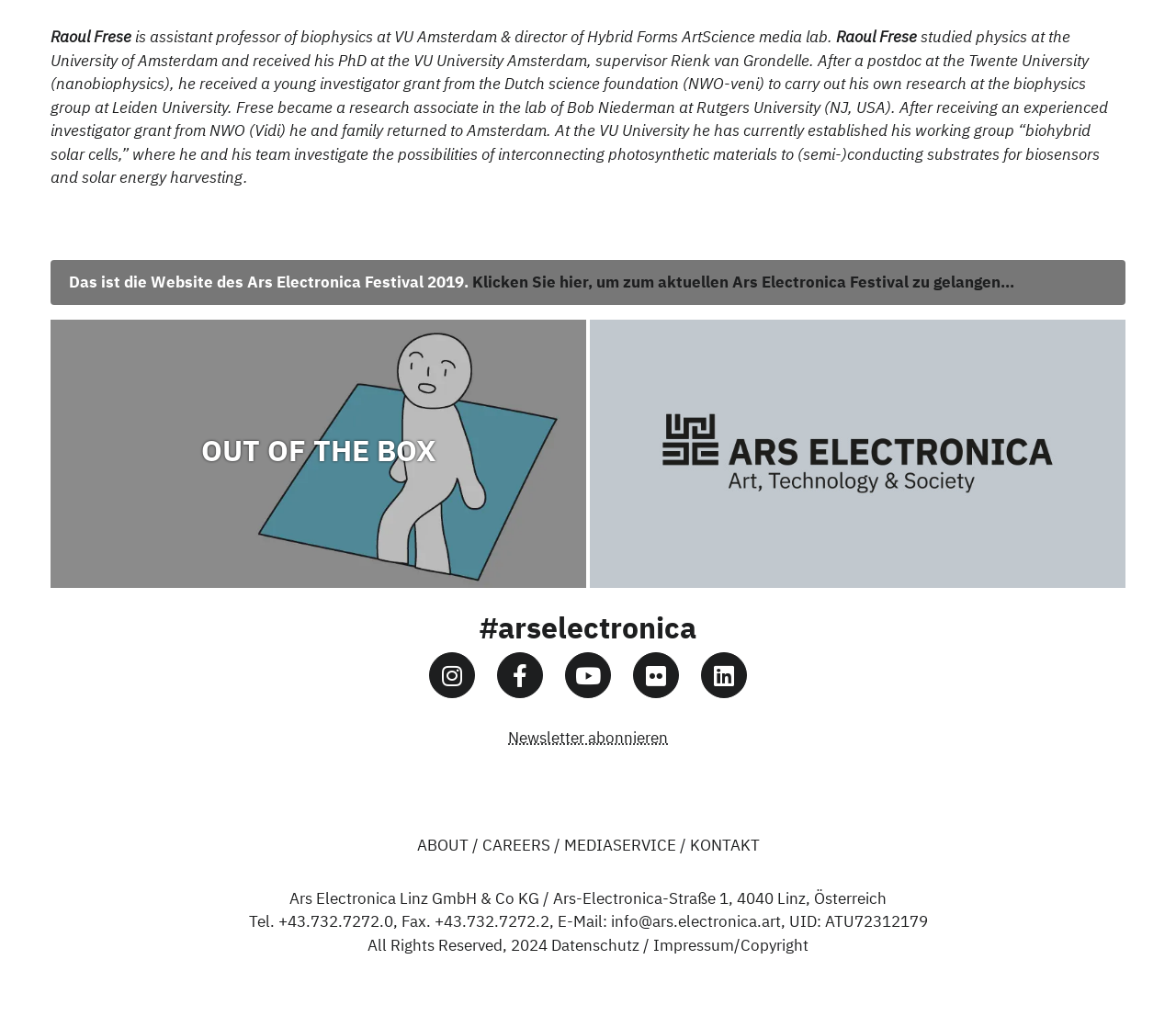Given the element description: "Working here", predict the bounding box coordinates of this UI element. The coordinates must be four float numbers between 0 and 1, given as [left, top, right, bottom].

None